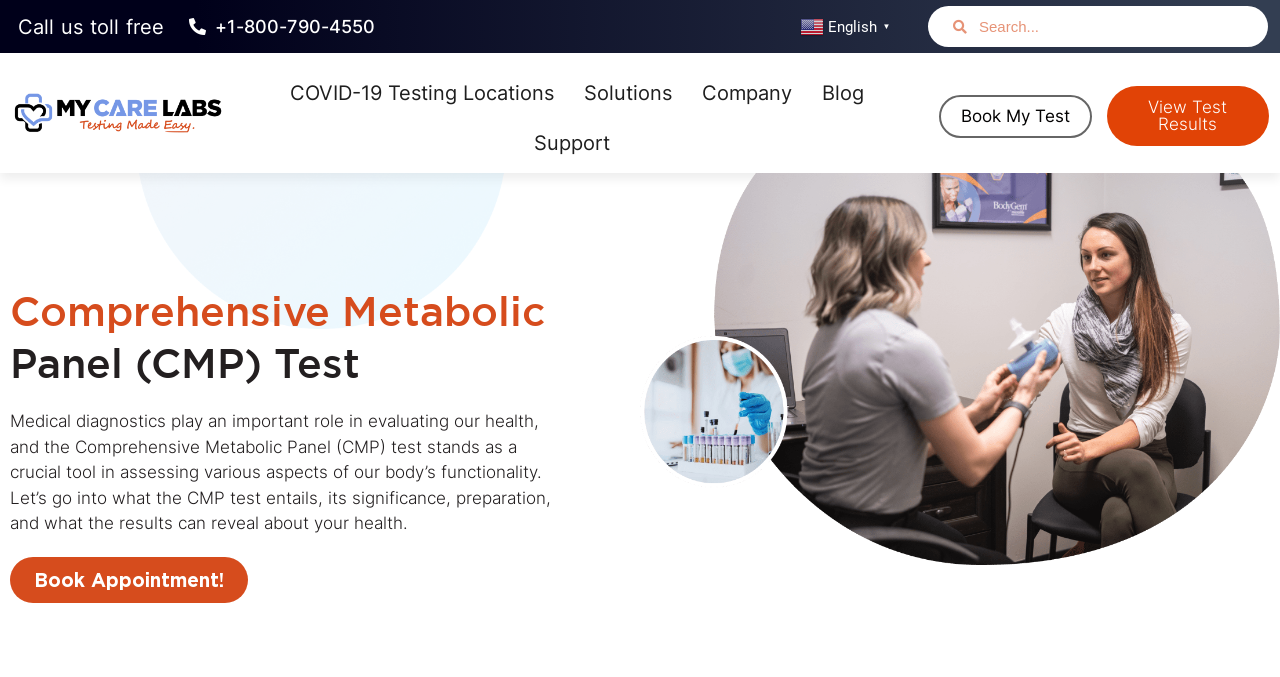How many links are in the top navigation menu?
Based on the screenshot, give a detailed explanation to answer the question.

I counted the number of link elements with the hasPopup property set to menu and expanded set to False, which are 'COVID-19 Testing Locations', 'Solutions', 'Company', 'Blog', and 'Support'.